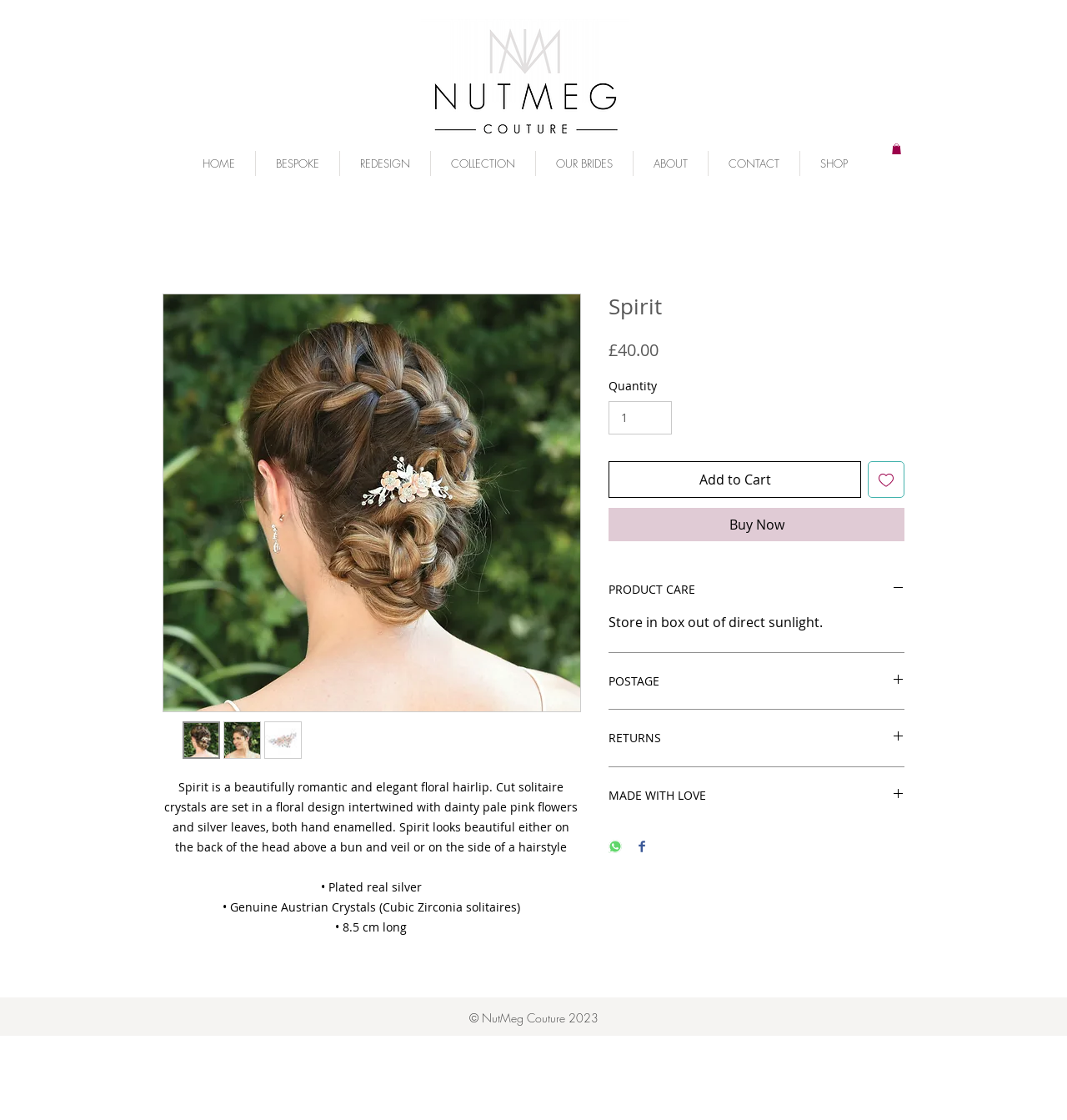Find the bounding box coordinates of the clickable element required to execute the following instruction: "Click the 'CONTACT' link". Provide the coordinates as four float numbers between 0 and 1, i.e., [left, top, right, bottom].

[0.664, 0.135, 0.749, 0.157]